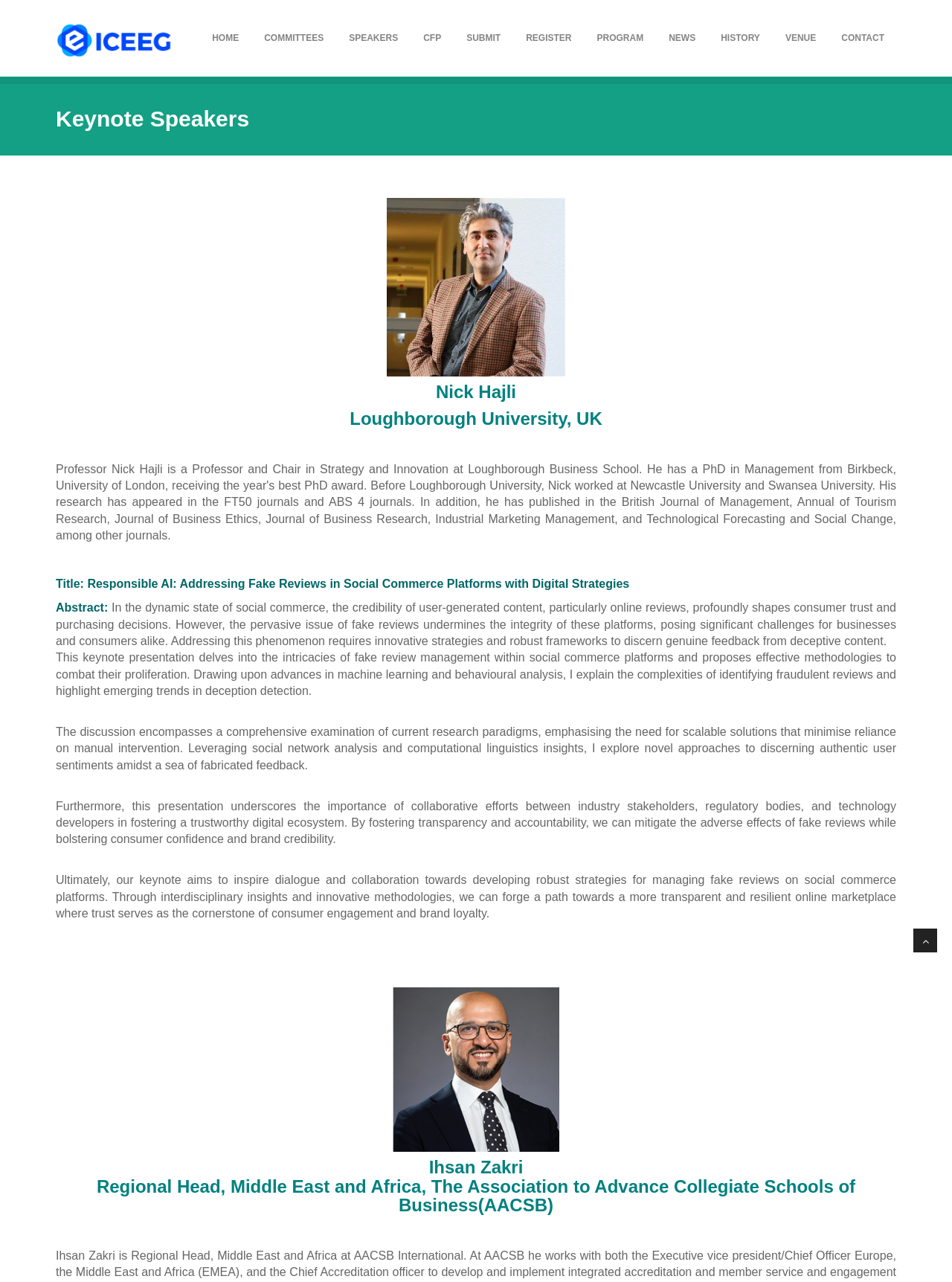Determine the bounding box coordinates of the UI element described by: "Venue".

[0.812, 0.017, 0.87, 0.042]